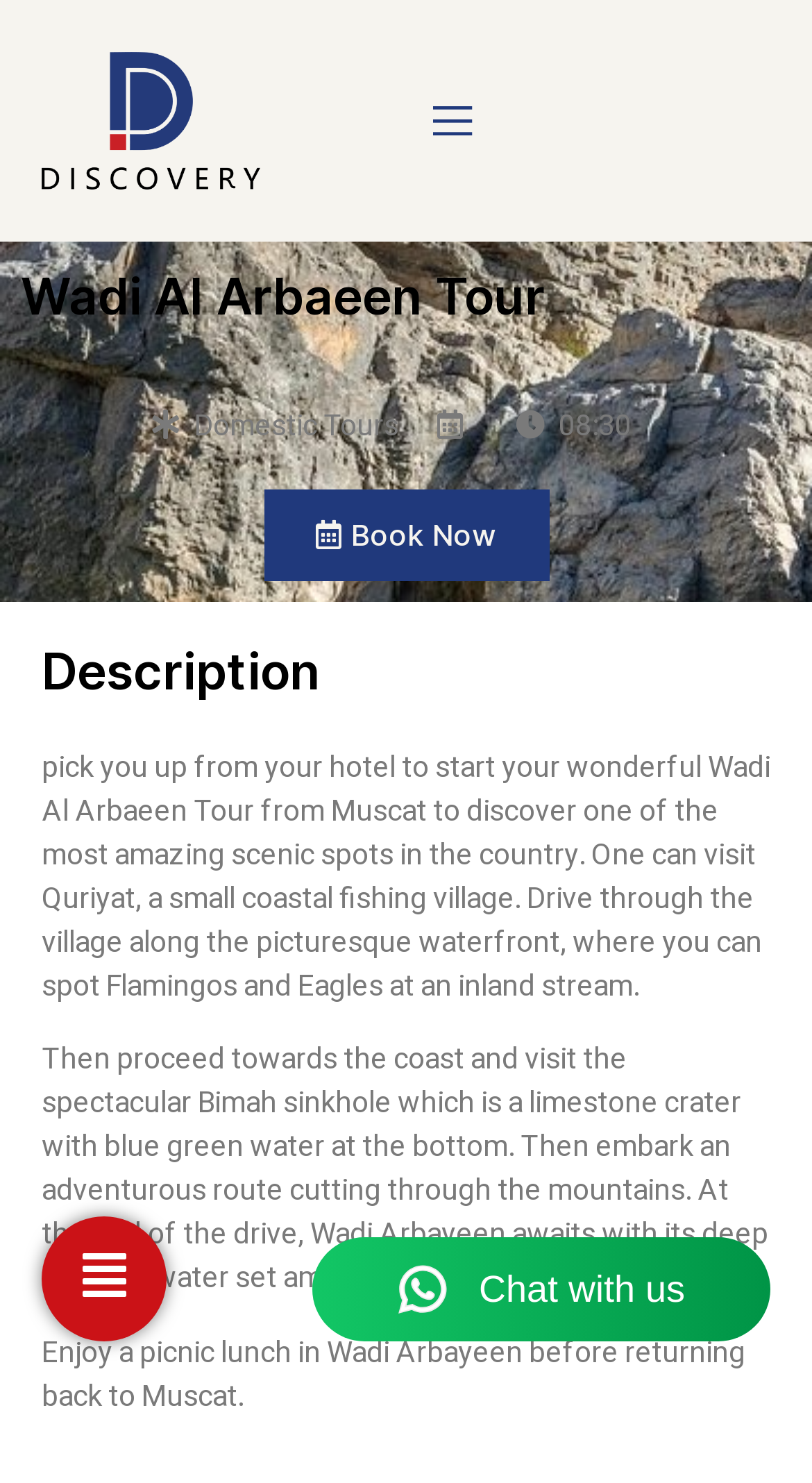Please determine the bounding box coordinates of the area that needs to be clicked to complete this task: 'Click the Register button'. The coordinates must be four float numbers between 0 and 1, formatted as [left, top, right, bottom].

[0.077, 0.534, 0.356, 0.596]